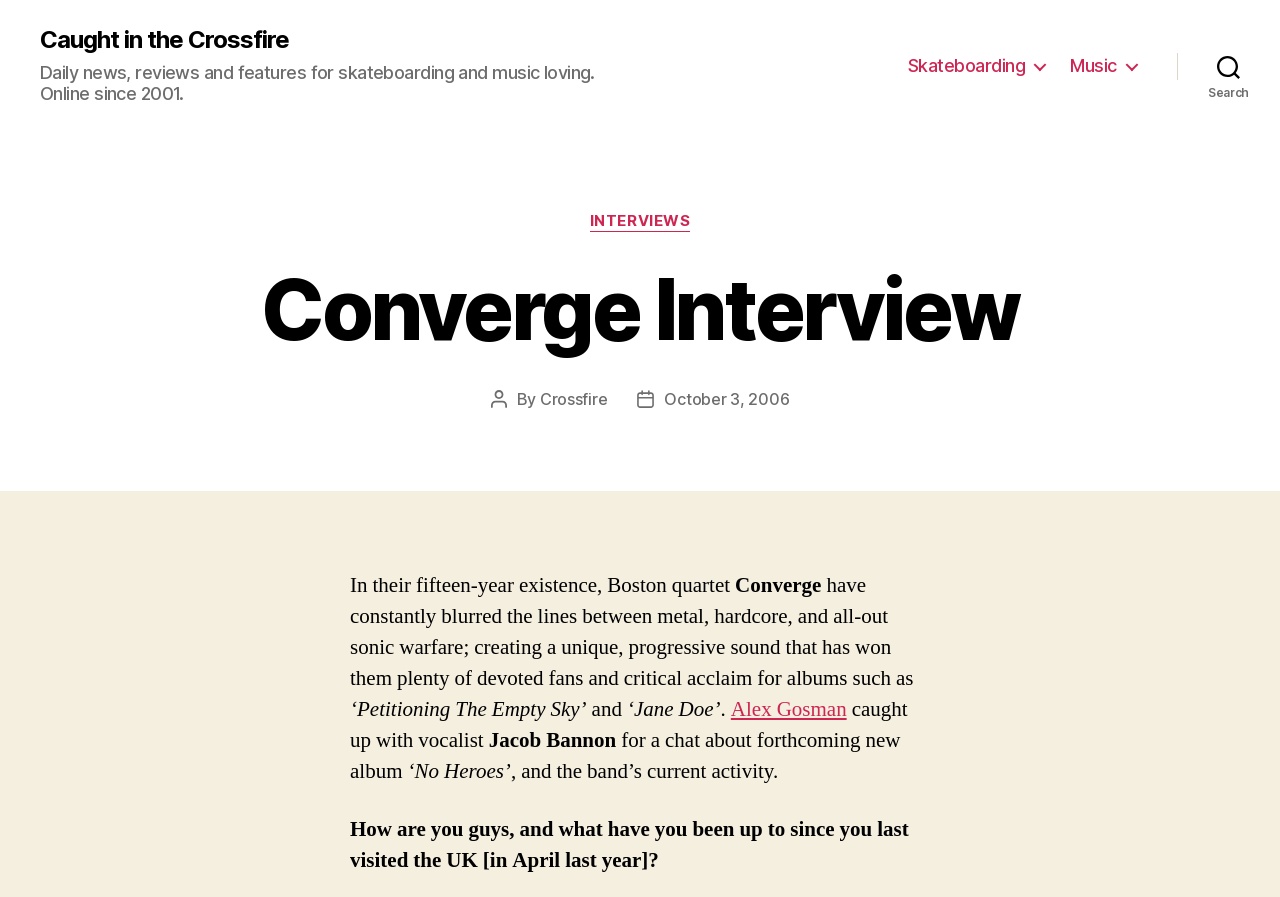Construct a comprehensive description capturing every detail on the webpage.

The webpage is an interview article about the band Converge, titled "Caught in the Crossfire". At the top, there is a link to the article title, followed by a brief description of the website, which is a daily news, reviews, and features platform for skateboarding and music enthusiasts, online since 2001.

Below the description, there is a horizontal navigation menu with two links, "Skateboarding" and "Music", located at the top-right corner of the page. Next to the navigation menu, there is a search button.

The main content of the article is divided into sections. The first section has a heading "Converge Interview" and displays the post author and date, "By Crossfire" and "October 3, 2006", respectively.

The article begins with a brief introduction to the band Converge, describing their unique sound and critically acclaimed albums. The text is divided into paragraphs, with the first paragraph discussing the band's history and sound.

The interview section starts with a question, "How are you guys, and what have you been up to since you last visited the UK [in April last year]?", and is likely followed by the response from the vocalist Jacob Bannon, although the response is not provided in the accessibility tree.

Throughout the article, there are no images mentioned. The layout is organized, with clear headings and concise text, making it easy to read and follow.